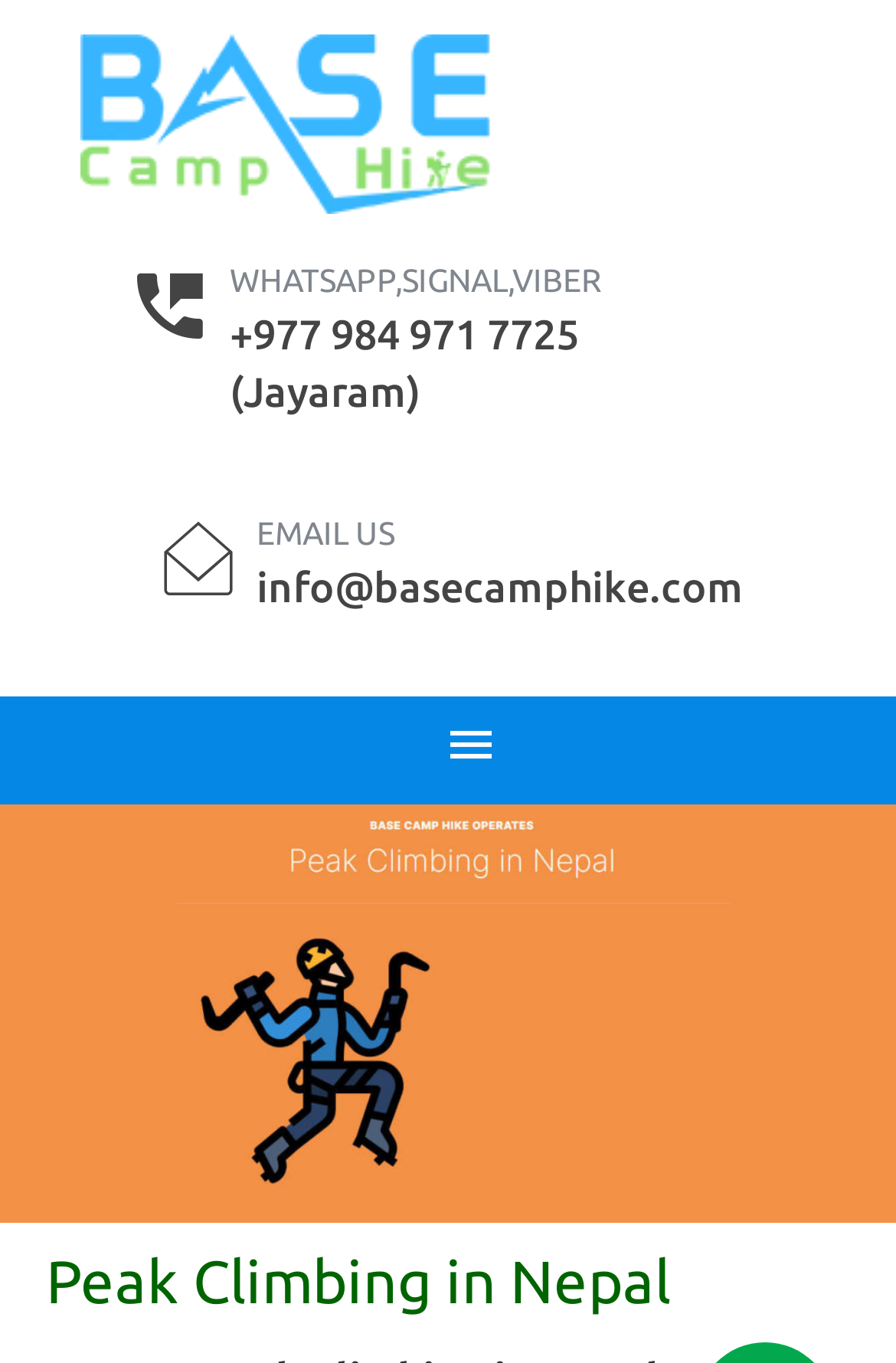What is the phone number of Jayaram?
Using the image, provide a detailed and thorough answer to the question.

I found the answer by looking at the static text element '+977 984 971 7725 (Jayaram)' which is located near the top of the webpage.